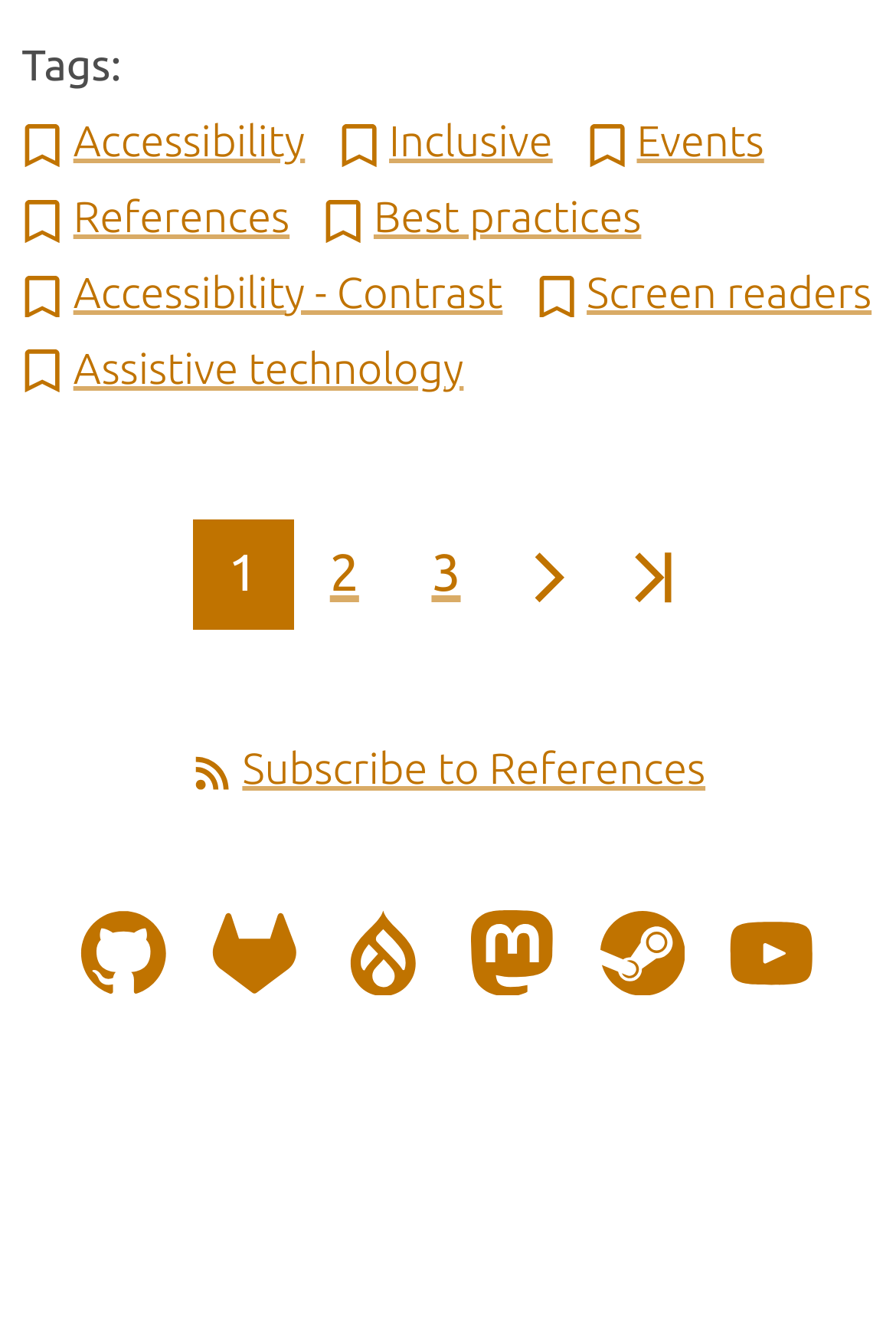Provide a brief response using a word or short phrase to this question:
How many links are in the pagination section?

5